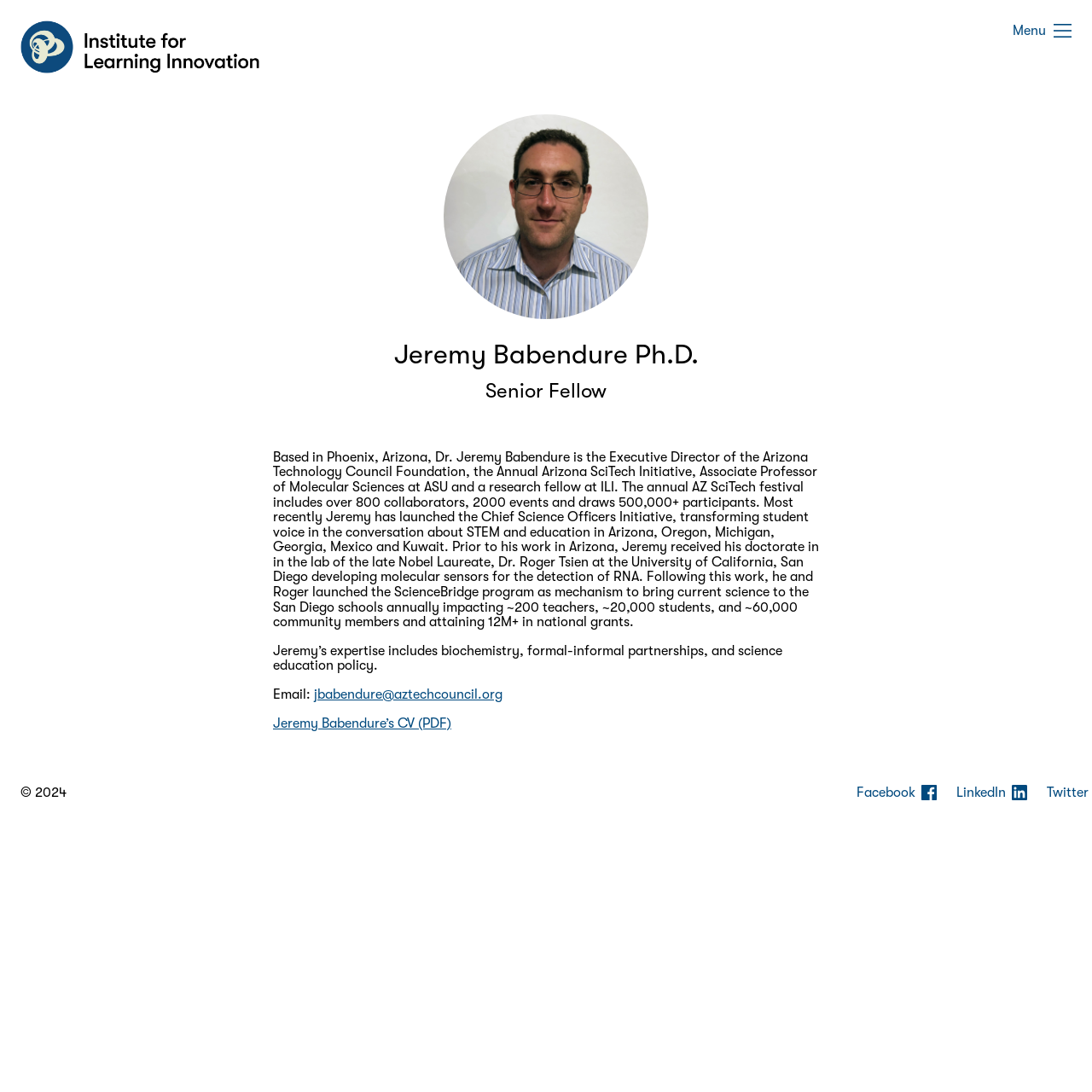What is the field of expertise of Dr. Jeremy Babendure?
Please give a detailed and elaborate answer to the question.

The webpage mentions that Dr. Jeremy Babendure's expertise includes biochemistry, formal-informal partnerships, and science education policy, indicating that biochemistry is one of his areas of expertise.